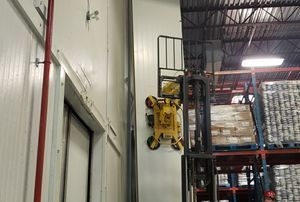Provide a one-word or short-phrase response to the question:
What standards does the facility comply with?

CFIA and USDA standards